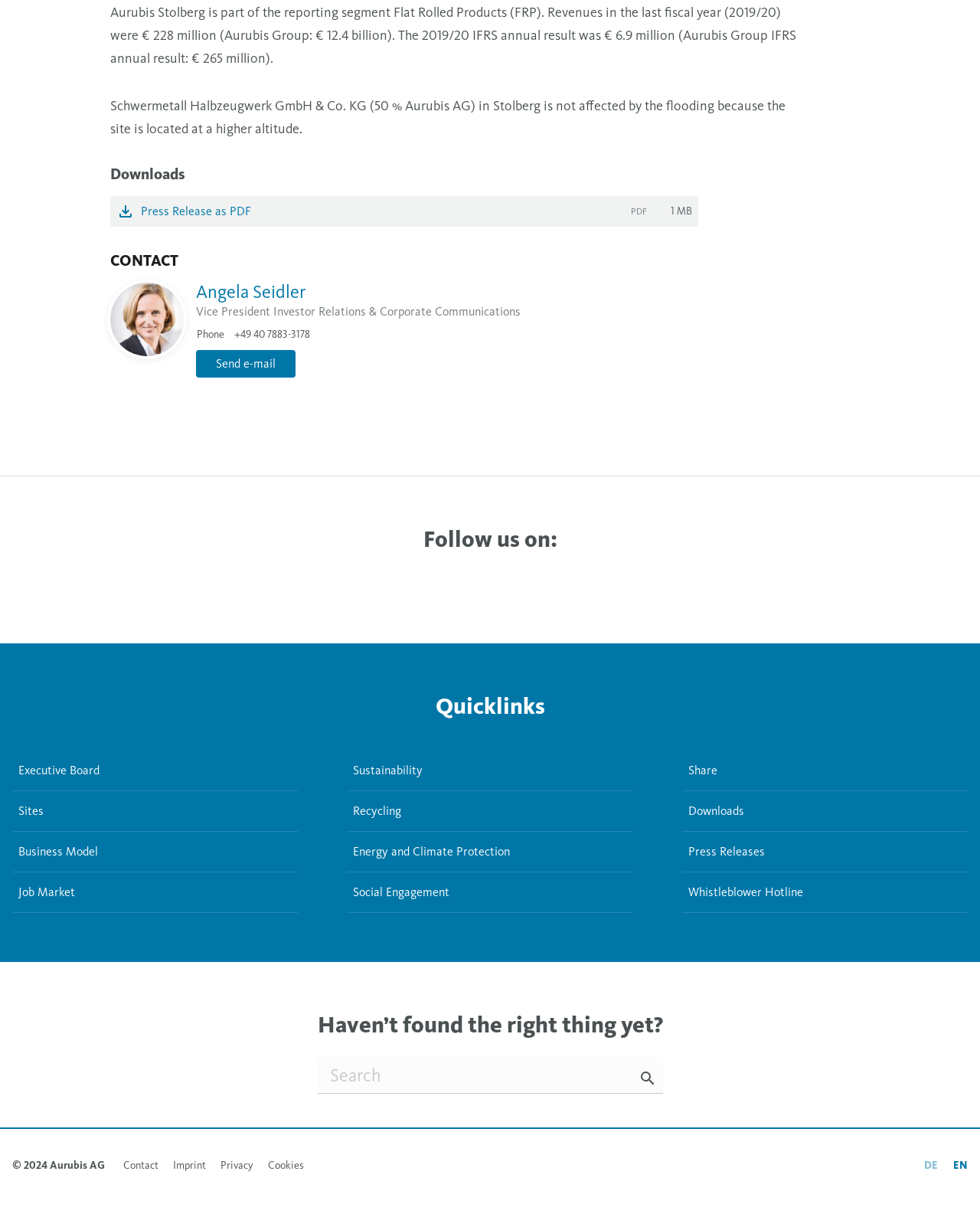Extract the bounding box coordinates of the UI element described by: "Executive Board". The coordinates should include four float numbers ranging from 0 to 1, e.g., [left, top, right, bottom].

[0.012, 0.612, 0.304, 0.645]